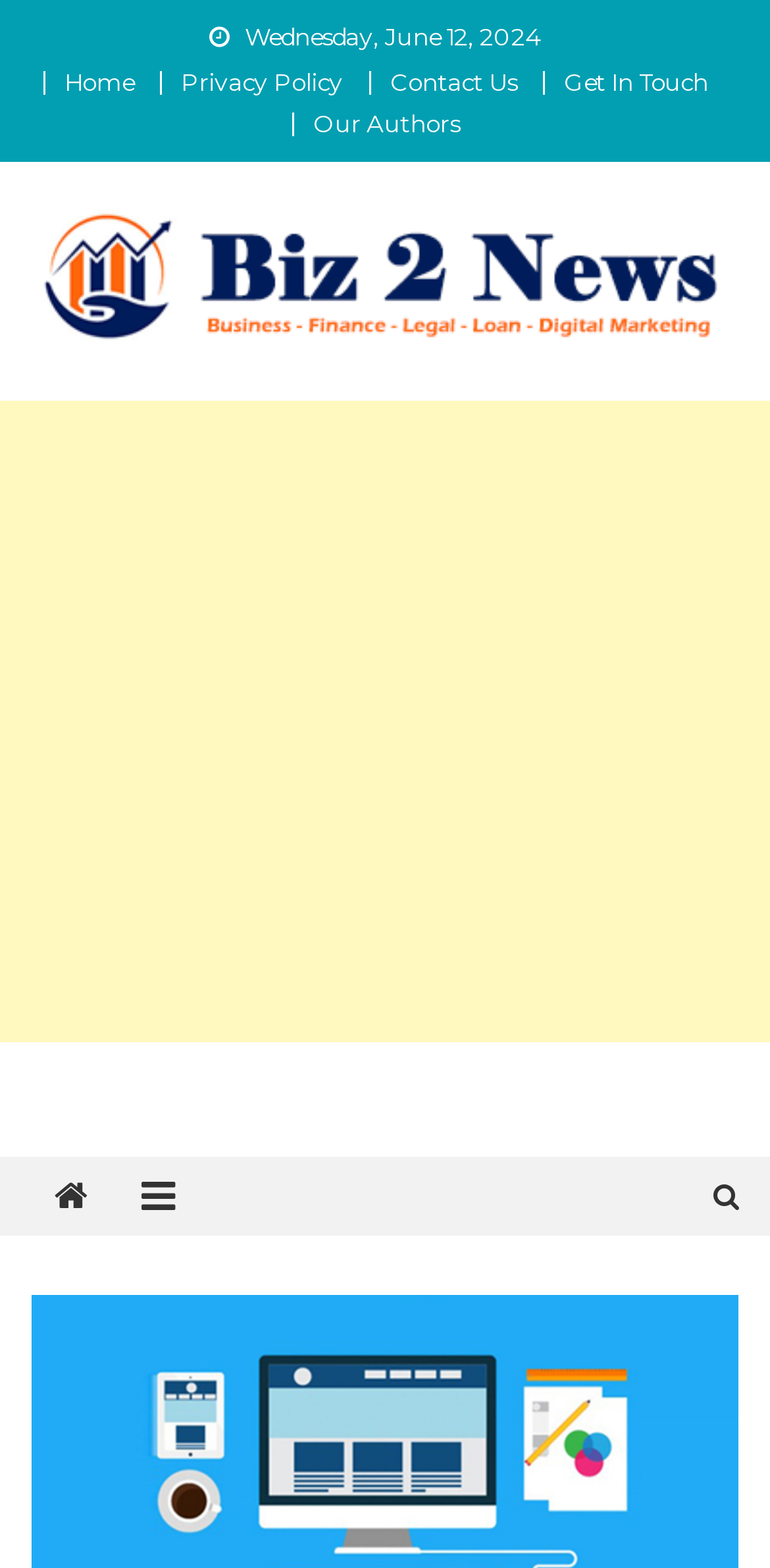Find the bounding box coordinates for the area you need to click to carry out the instruction: "view latest business blog". The coordinates should be four float numbers between 0 and 1, indicated as [left, top, right, bottom].

[0.04, 0.228, 0.419, 0.25]